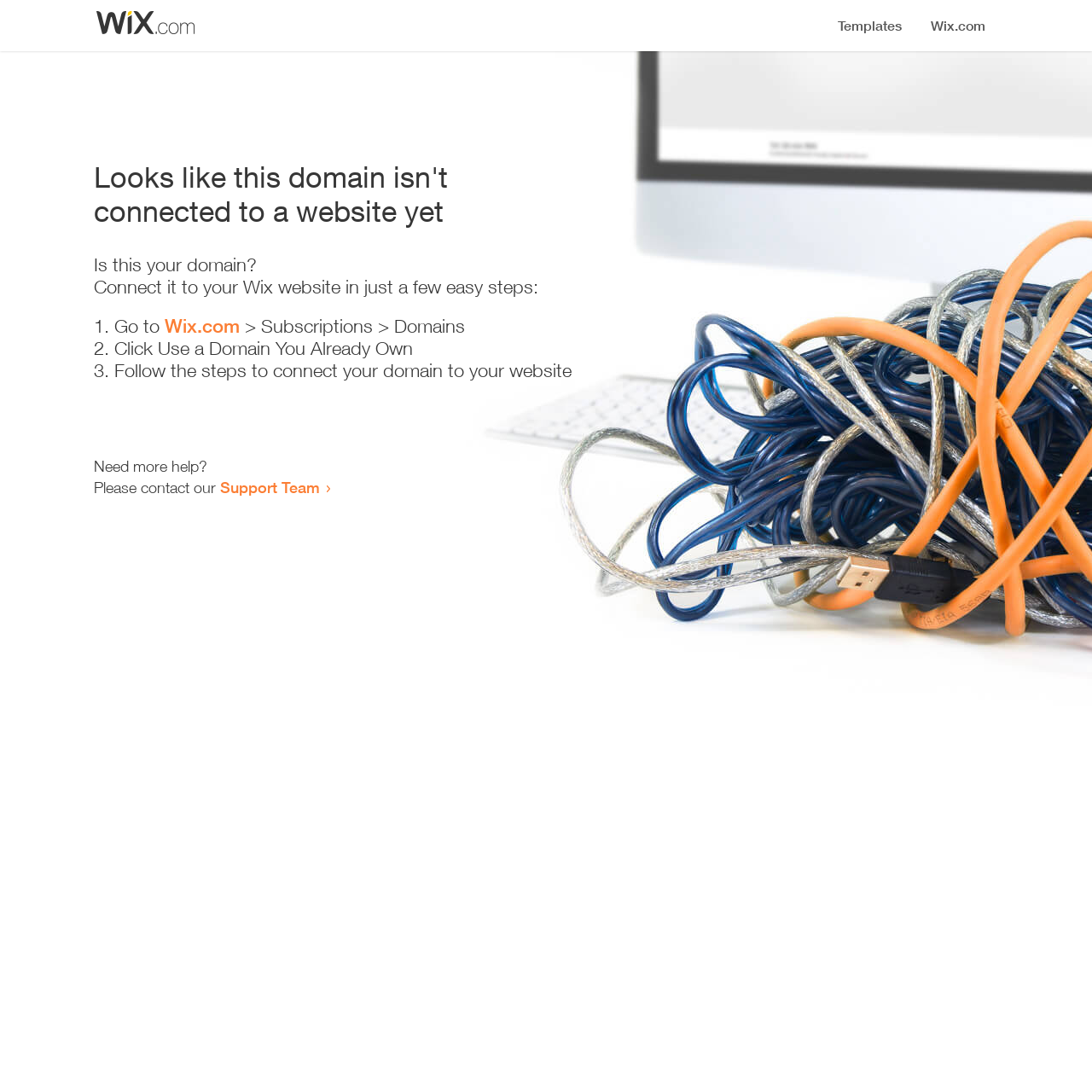What is the purpose of this webpage?
Using the visual information from the image, give a one-word or short-phrase answer.

Connect domain to website